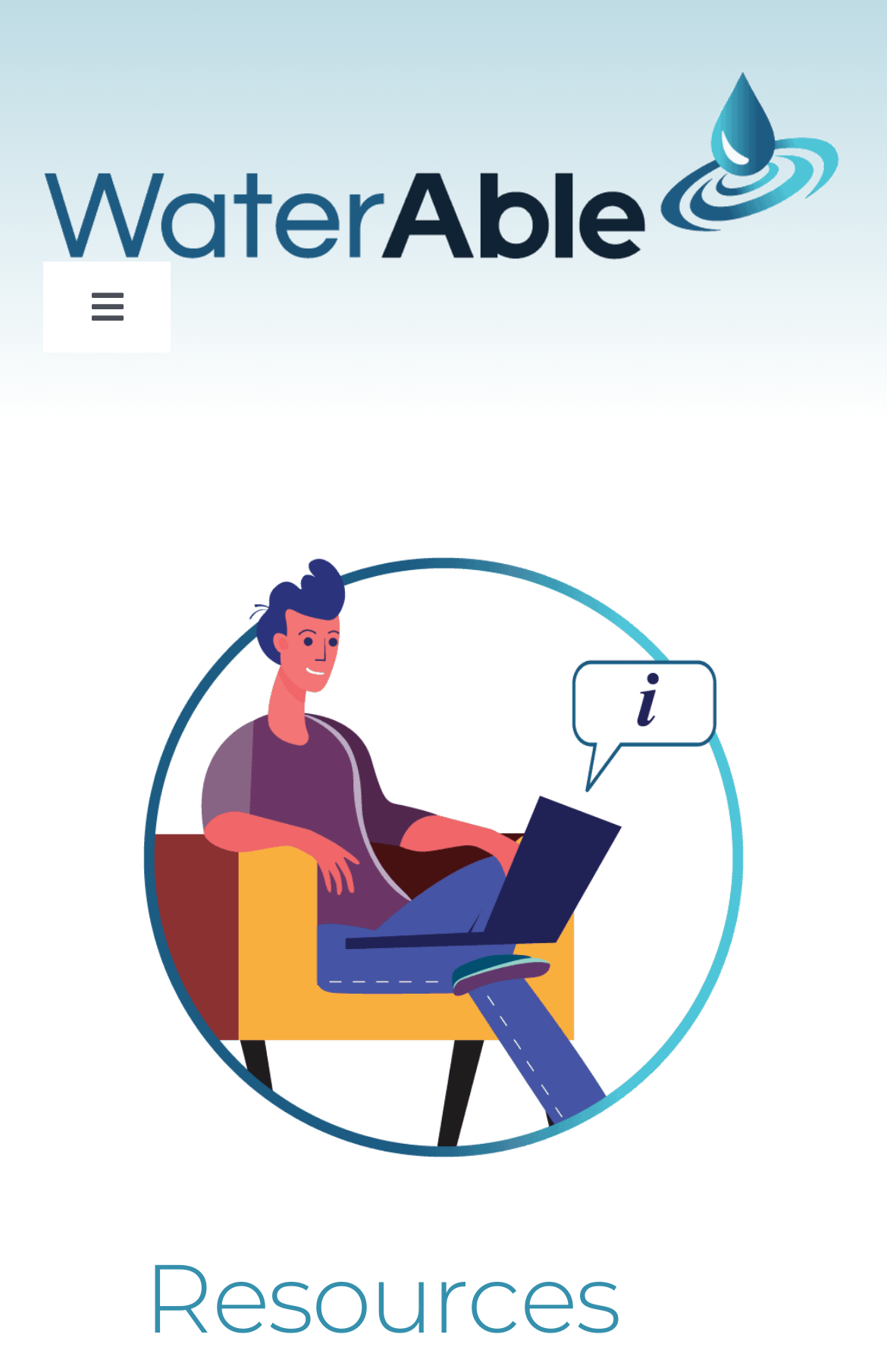Predict the bounding box coordinates of the UI element that matches this description: "Home". The coordinates should be in the format [left, top, right, bottom] with each value between 0 and 1.

[0.0, 0.803, 1.0, 0.911]